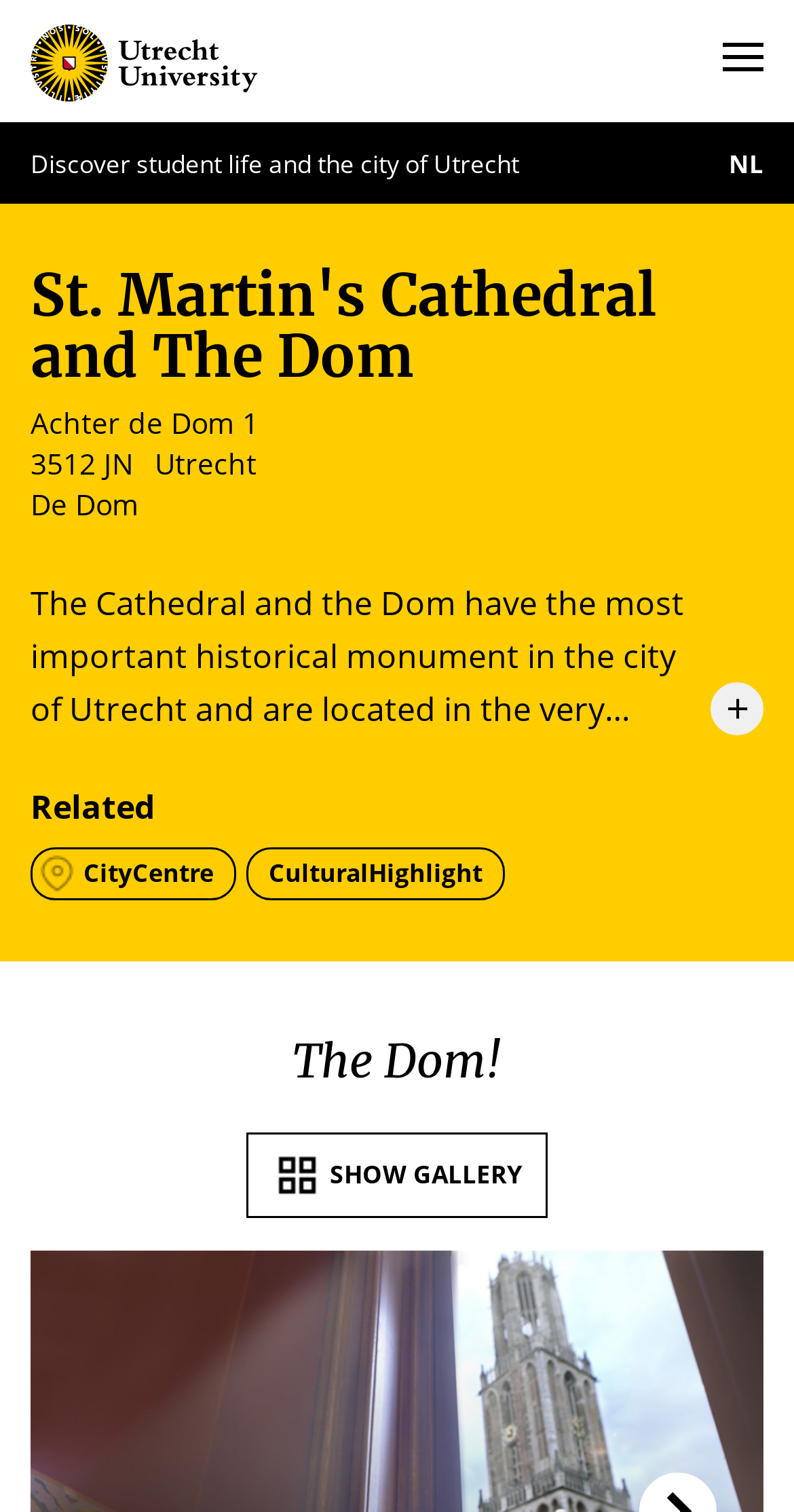By analyzing the image, answer the following question with a detailed response: What is located in the center of Utrecht?

I found this information by reading the static text element that describes the location of the cathedral and the Dom. The text states that they are located in the 'very center' of Utrecht.